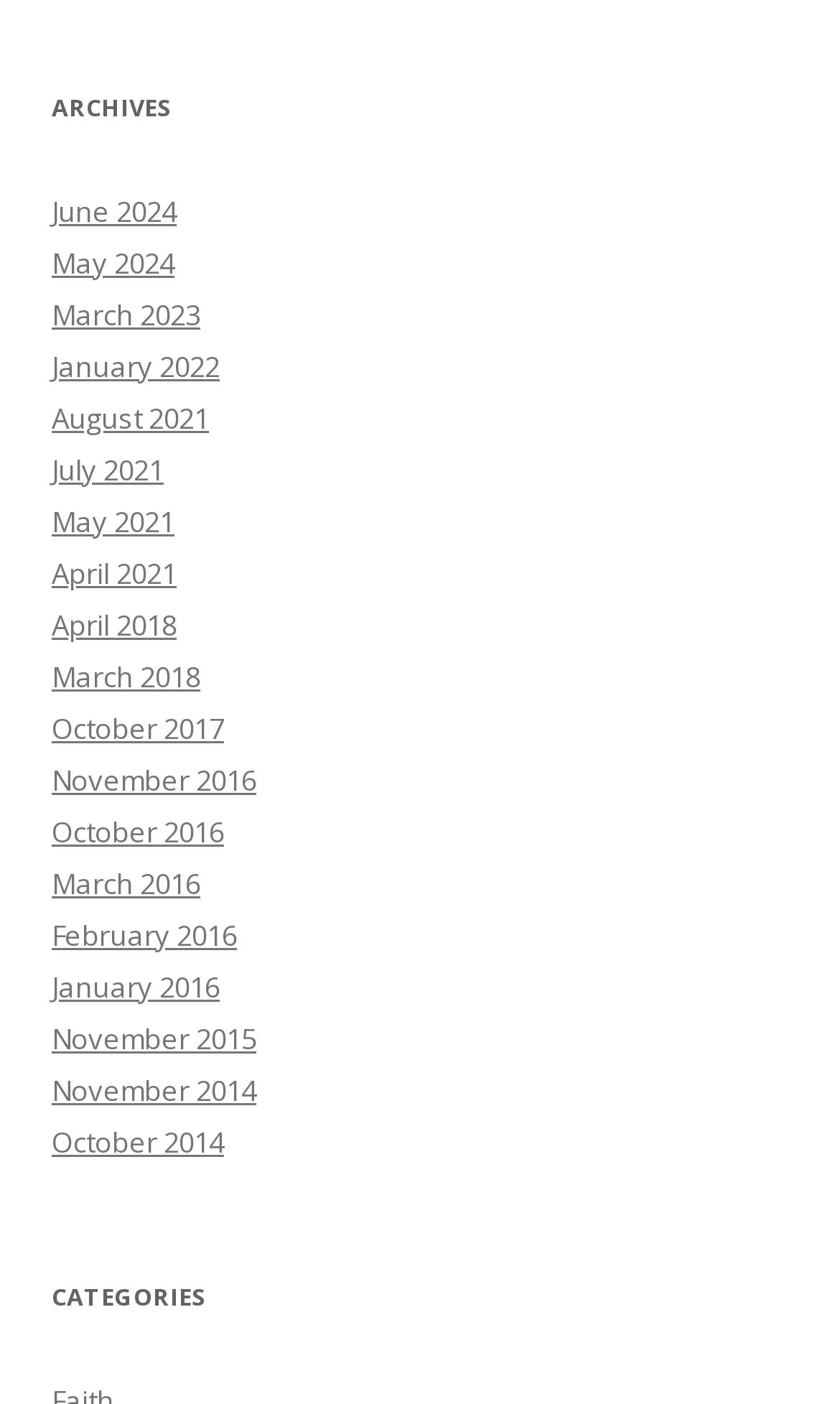What is the most recent archive?
Using the image, provide a detailed and thorough answer to the question.

The webpage has a section labeled 'ARCHIVES' with a list of links to different months and years. The most recent one is 'June 2024' which is at the top of the list.